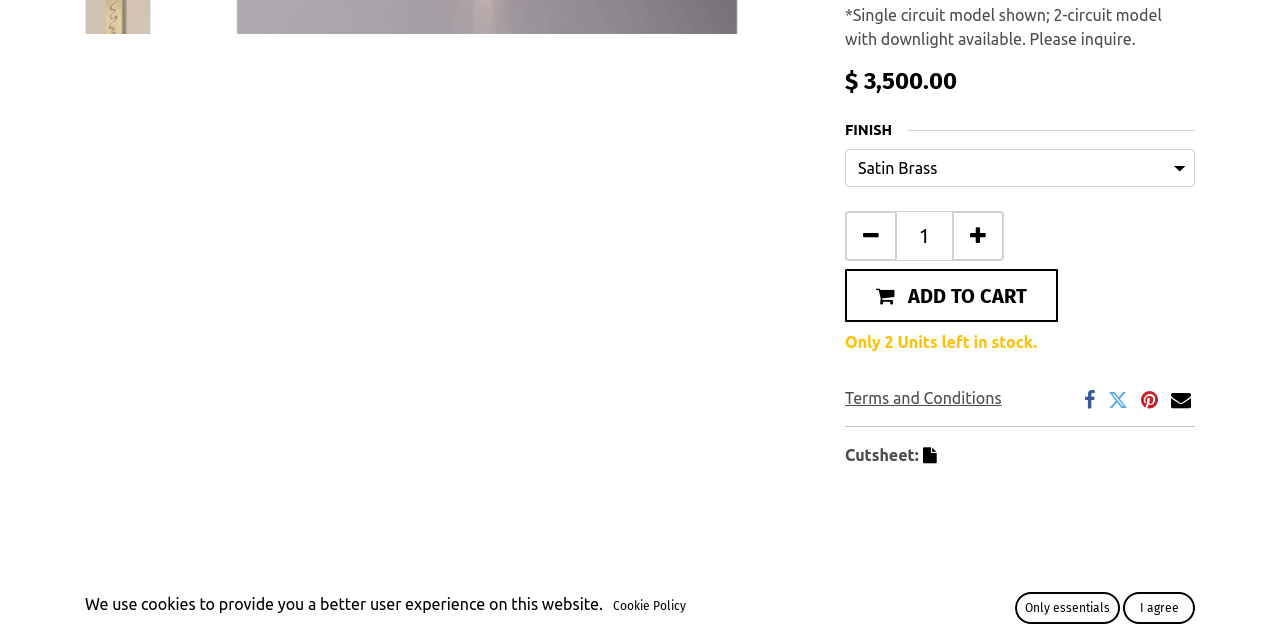Given the description "Products & Services", provide the bounding box coordinates of the corresponding UI element.

None